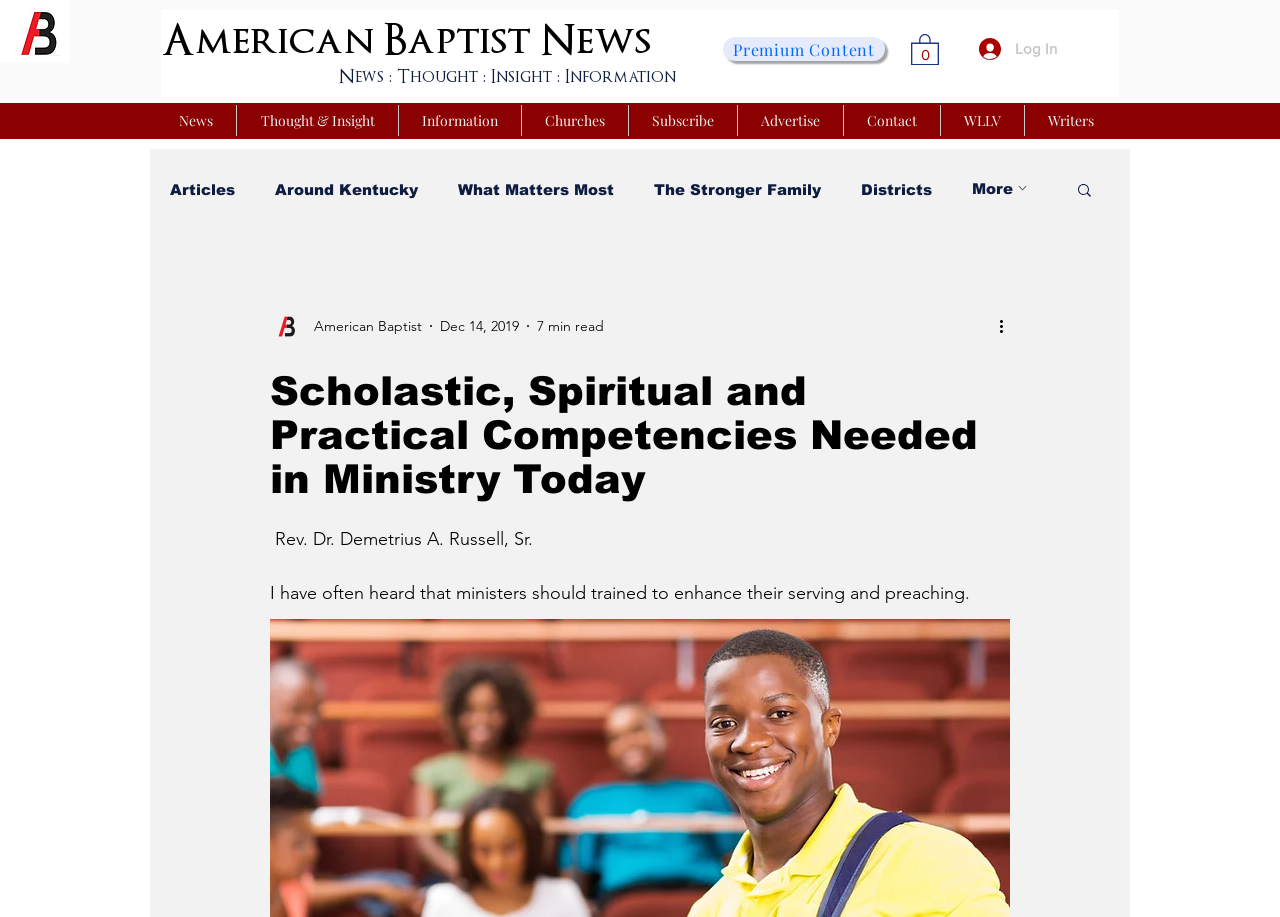Please locate the bounding box coordinates of the element that should be clicked to achieve the given instruction: "Log in to the website".

[0.754, 0.034, 0.837, 0.071]